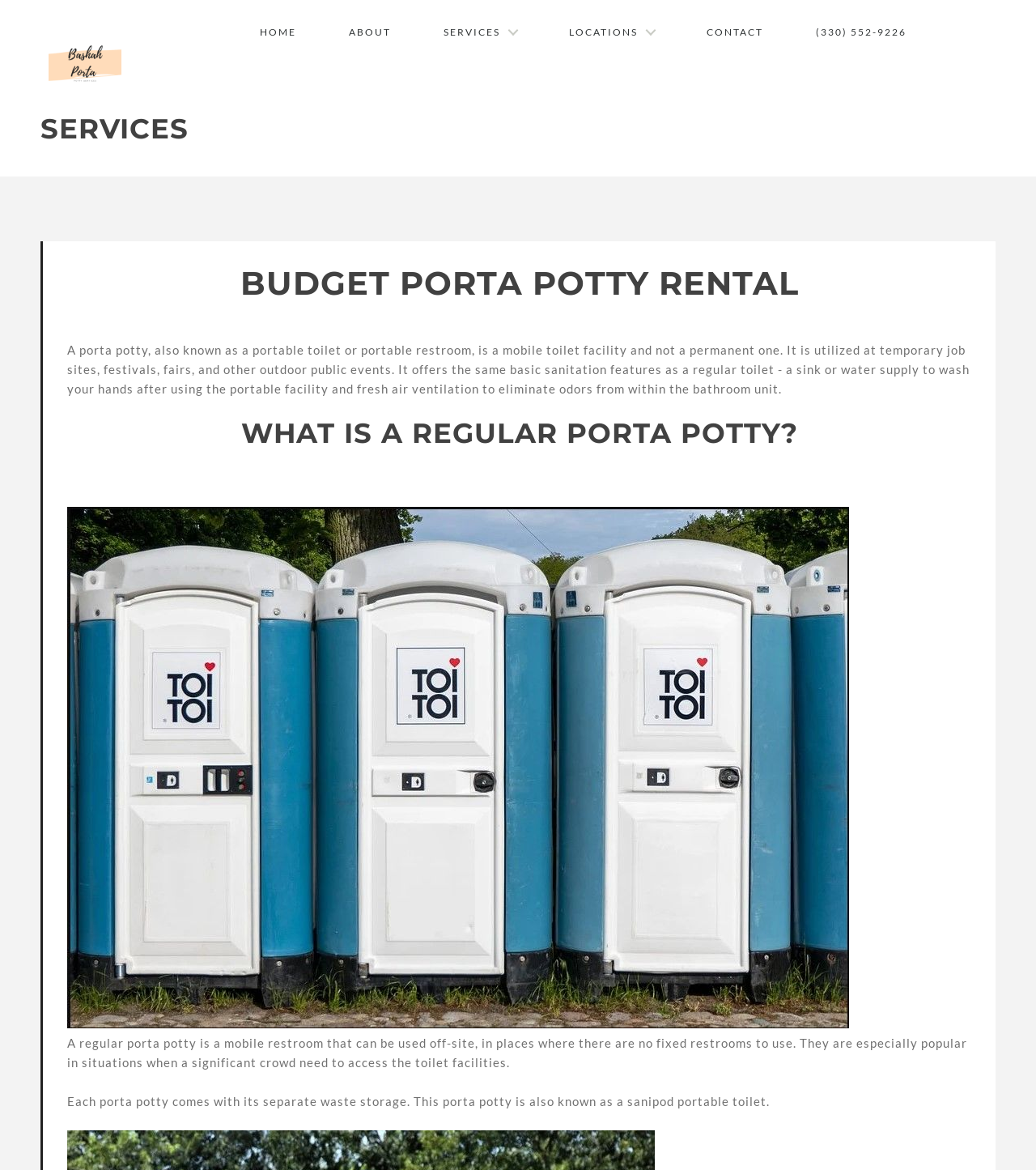Locate the primary heading on the webpage and return its text.

BUDGET PORTA POTTY RENTAL